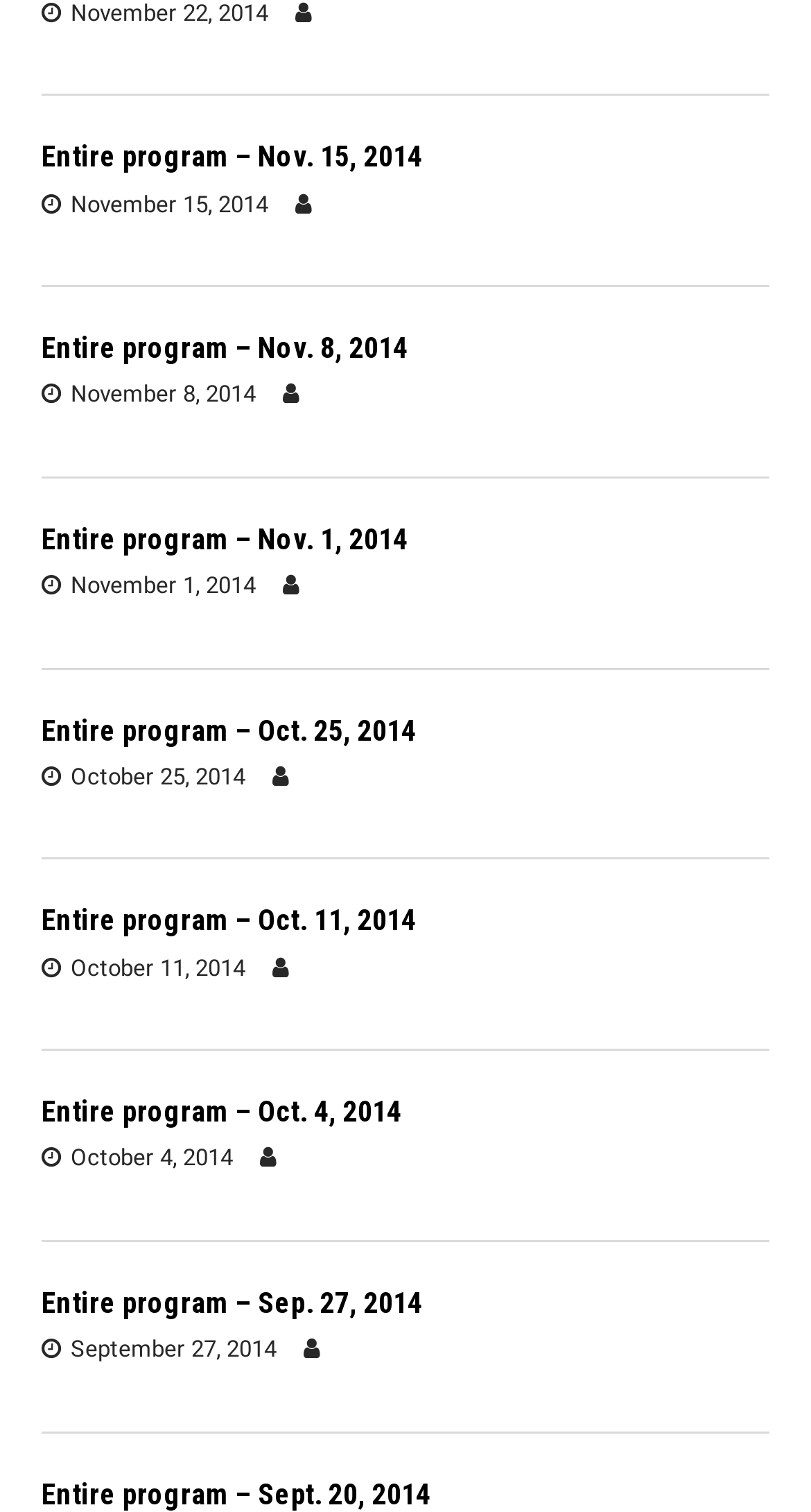Given the element description: "aria-label="Toggle Mobile menu"", predict the bounding box coordinates of the UI element it refers to, using four float numbers between 0 and 1, i.e., [left, top, right, bottom].

None